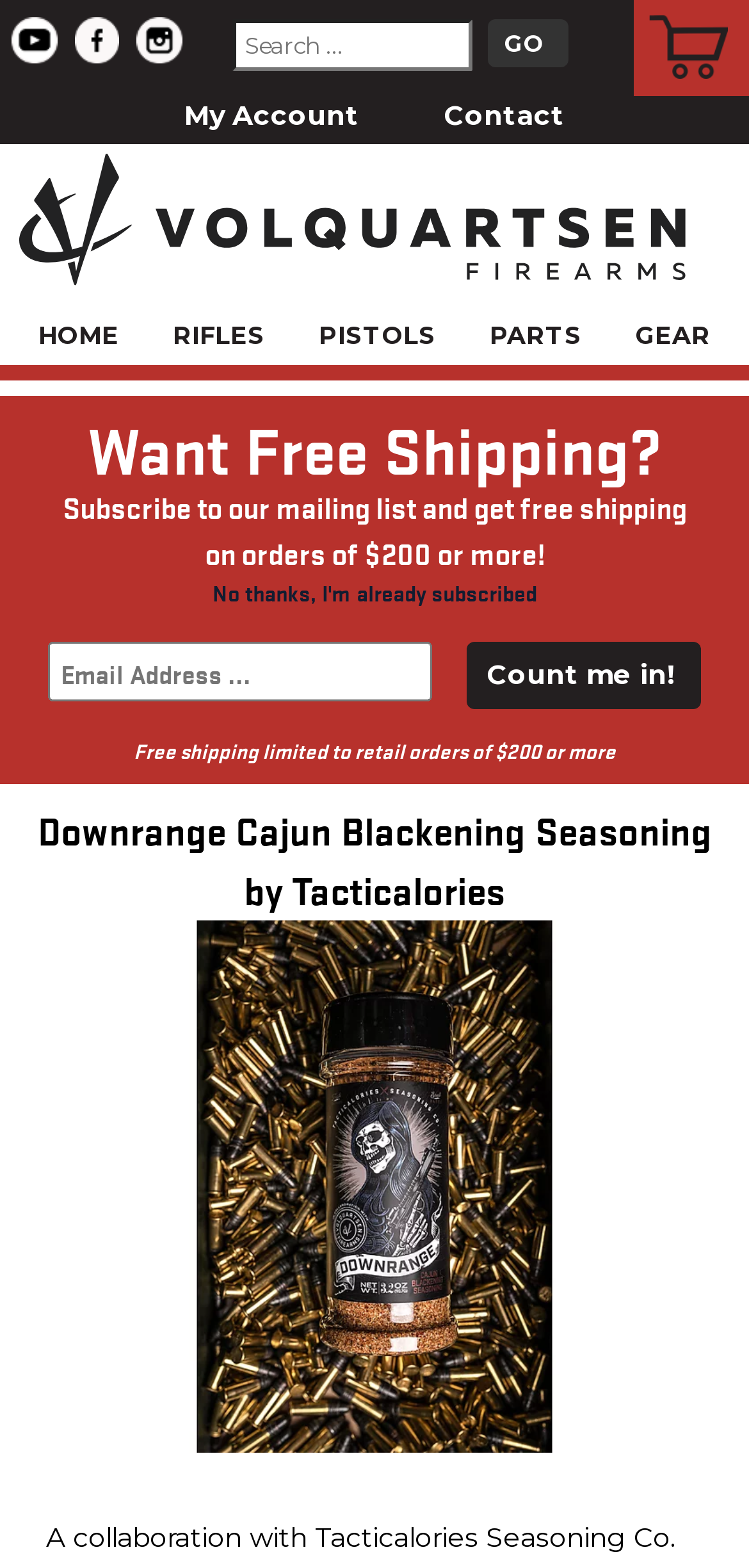What is the minimum order amount for free shipping?
Please describe in detail the information shown in the image to answer the question.

The webpage states that 'Subscribe to our mailing list and get free shipping on orders of $200 or more!' which implies that the minimum order amount for free shipping is $200.